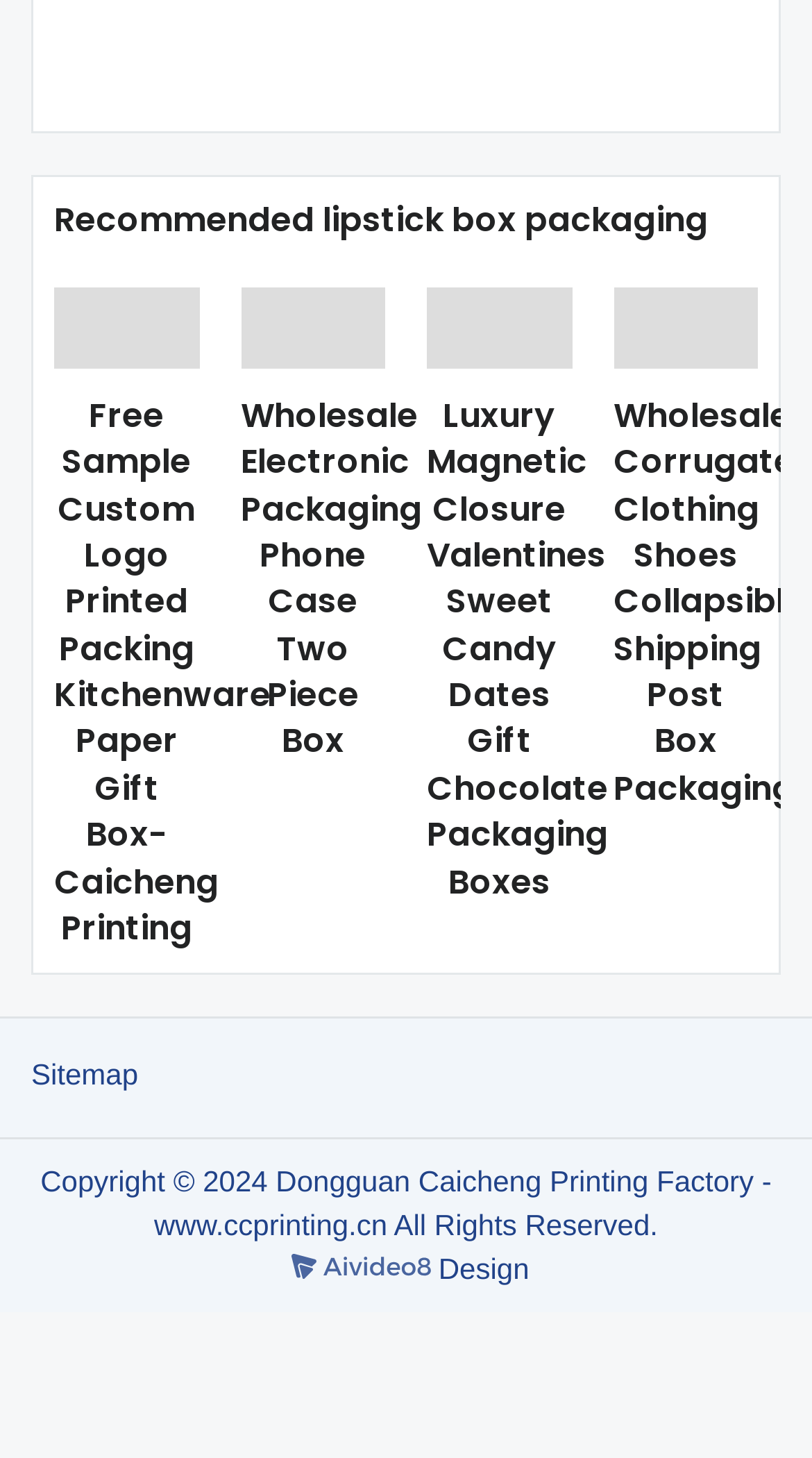Give a short answer to this question using one word or a phrase:
How many links are on the webpage?

6